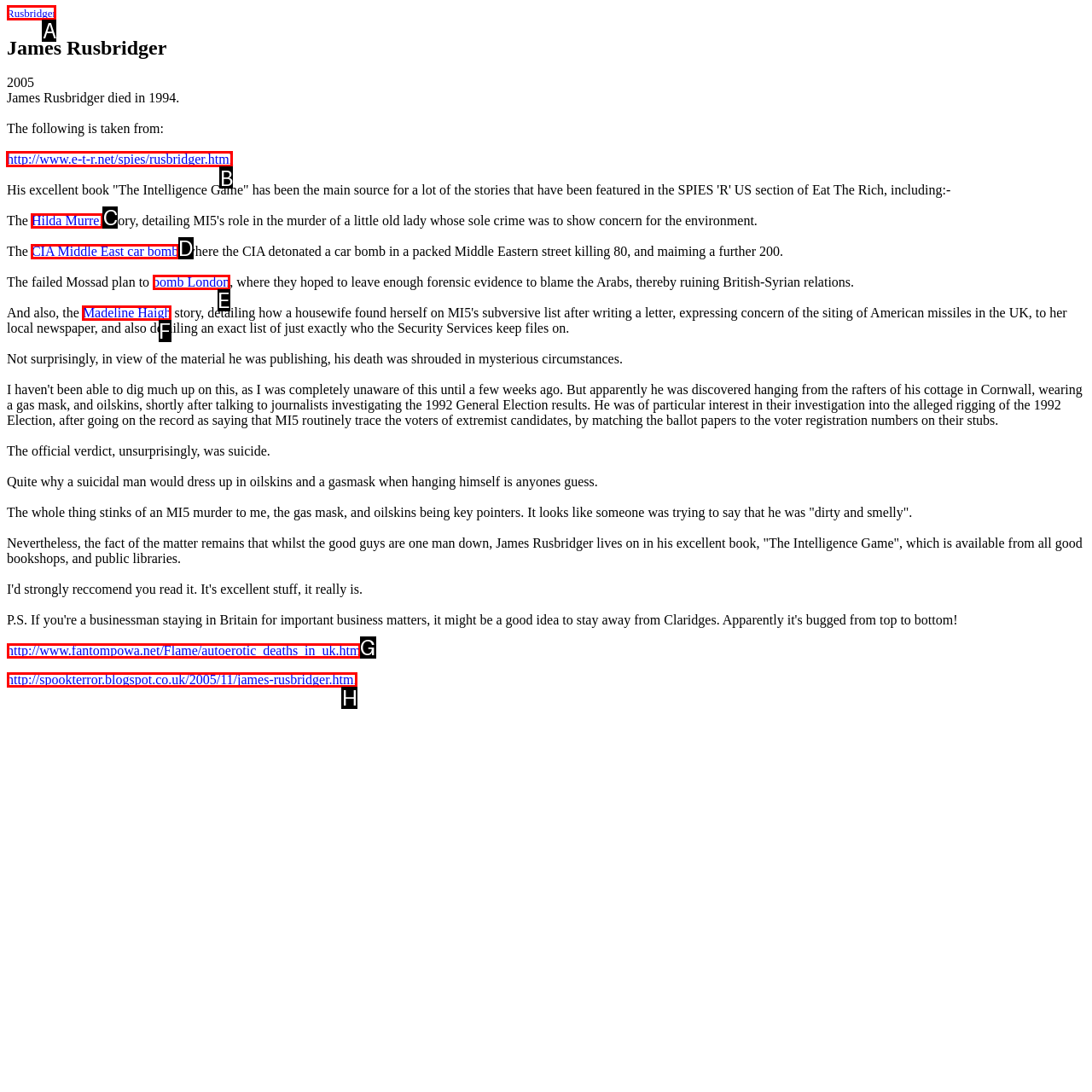Decide which HTML element to click to complete the task: Visit http://www.e-t-r.net/spies/rusbridger.html Provide the letter of the appropriate option.

B